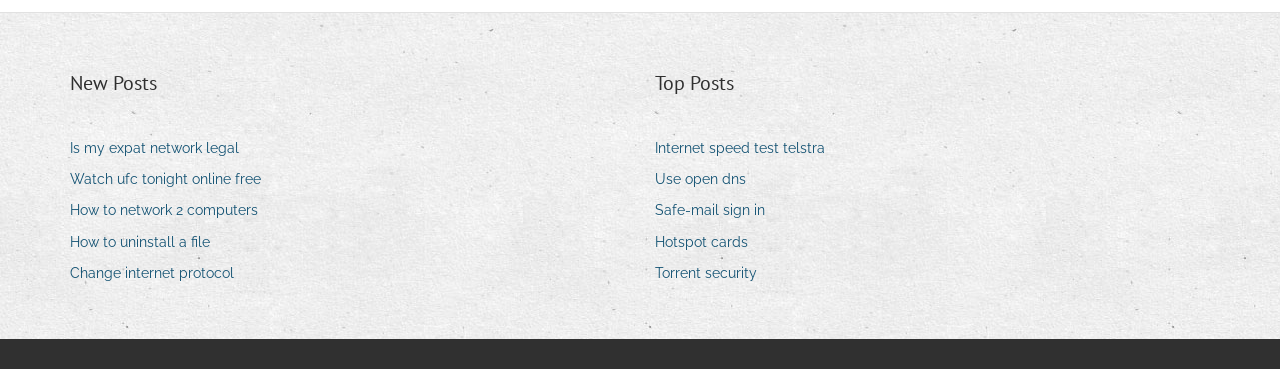Find the bounding box coordinates of the clickable region needed to perform the following instruction: "Read about 'Is my expat network legal'". The coordinates should be provided as four float numbers between 0 and 1, i.e., [left, top, right, bottom].

[0.055, 0.366, 0.198, 0.44]